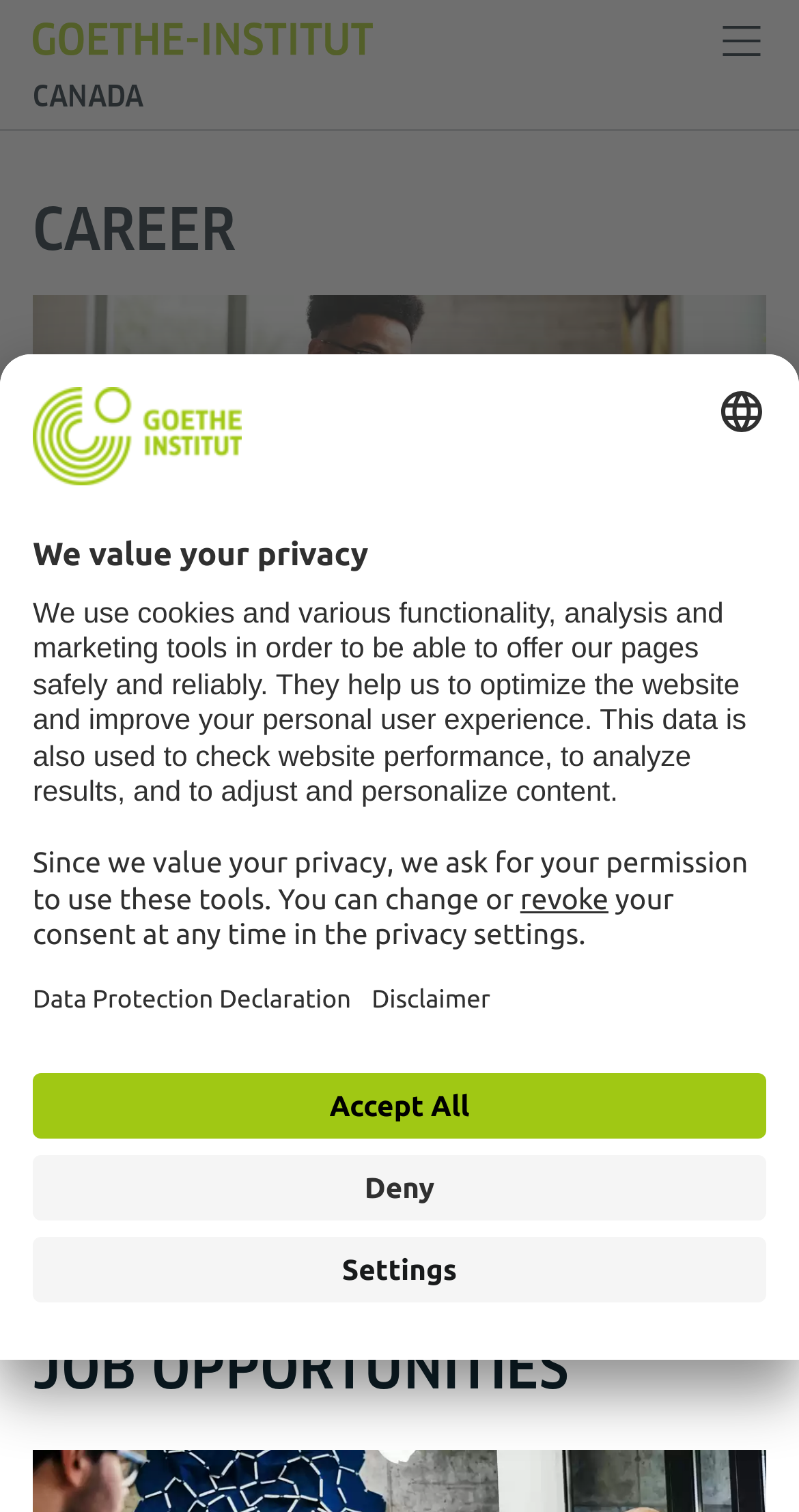What is the name of the cultural institute?
Utilize the image to construct a detailed and well-explained answer.

The name of the cultural institute can be found in the image description 'Claim Goethe Institut' and also in the text 'The Goethe-Institut is the cultural institute of the Federal Republic of Germany...' which suggests that the institute's name is Goethe-Institut.